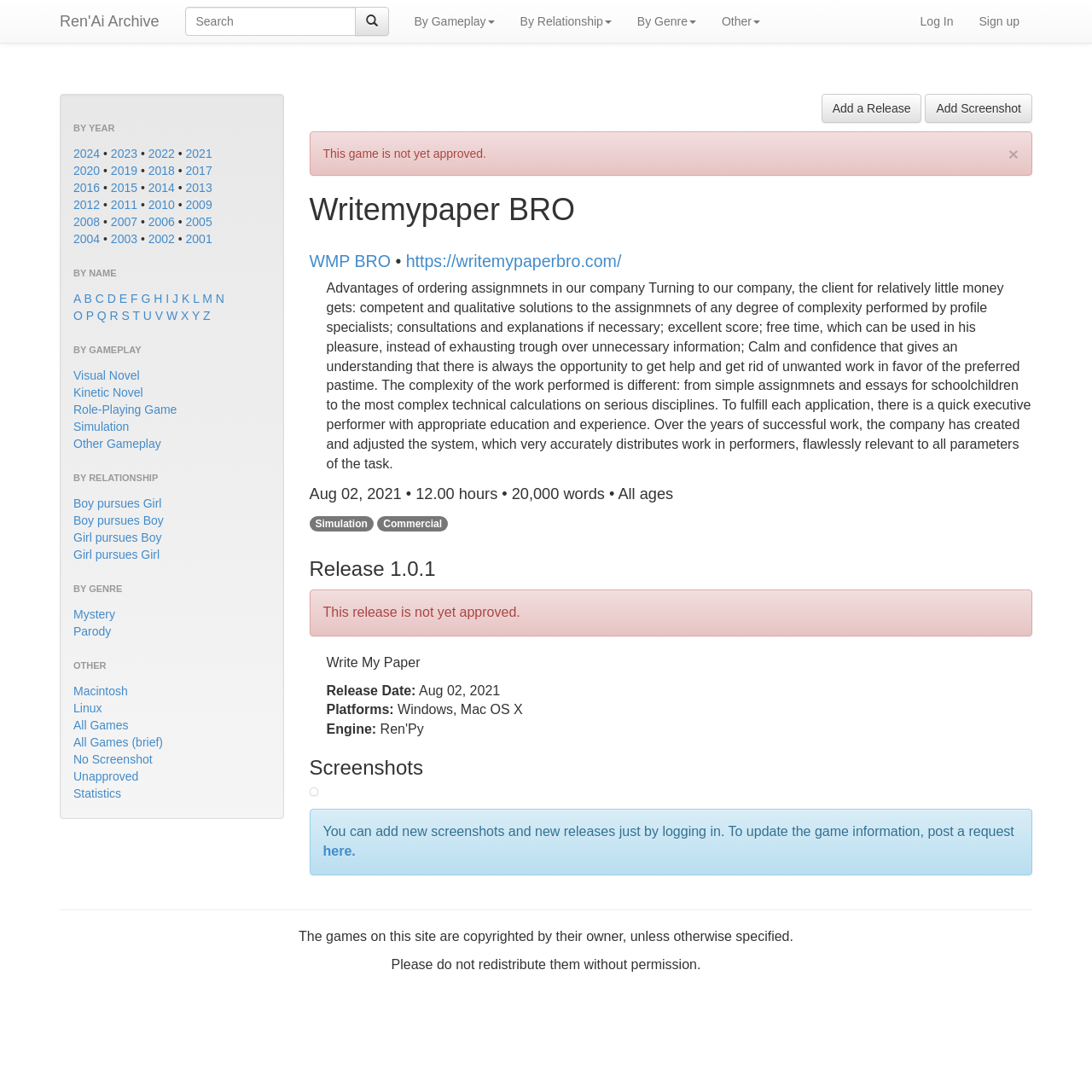Locate the bounding box coordinates of the element that should be clicked to execute the following instruction: "View games released in 2023".

[0.101, 0.134, 0.126, 0.147]